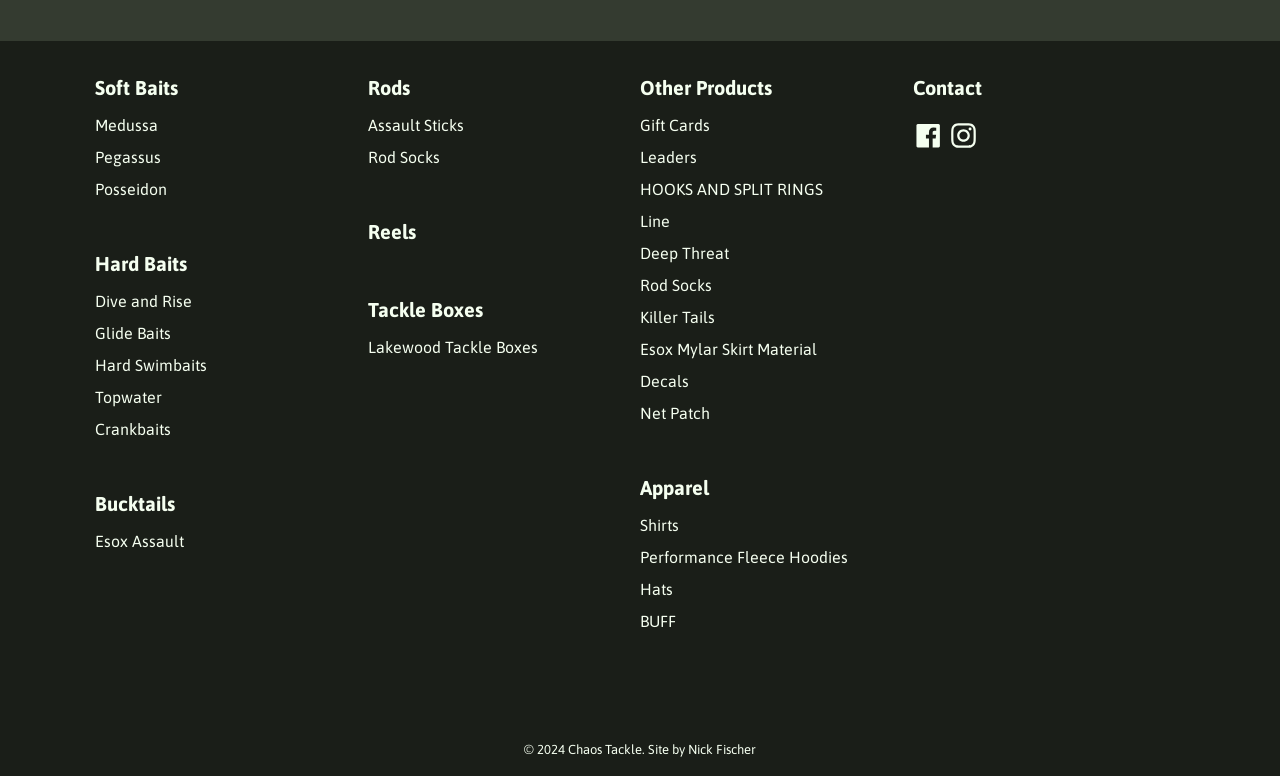Based on the image, provide a detailed response to the question:
How many categories of fishing gear are listed?

By counting the number of links under the 'Soft Baits' and 'Hard Baits' categories, I found a total of 12 categories, including Medussa, Pegassus, Posseidon, and others.